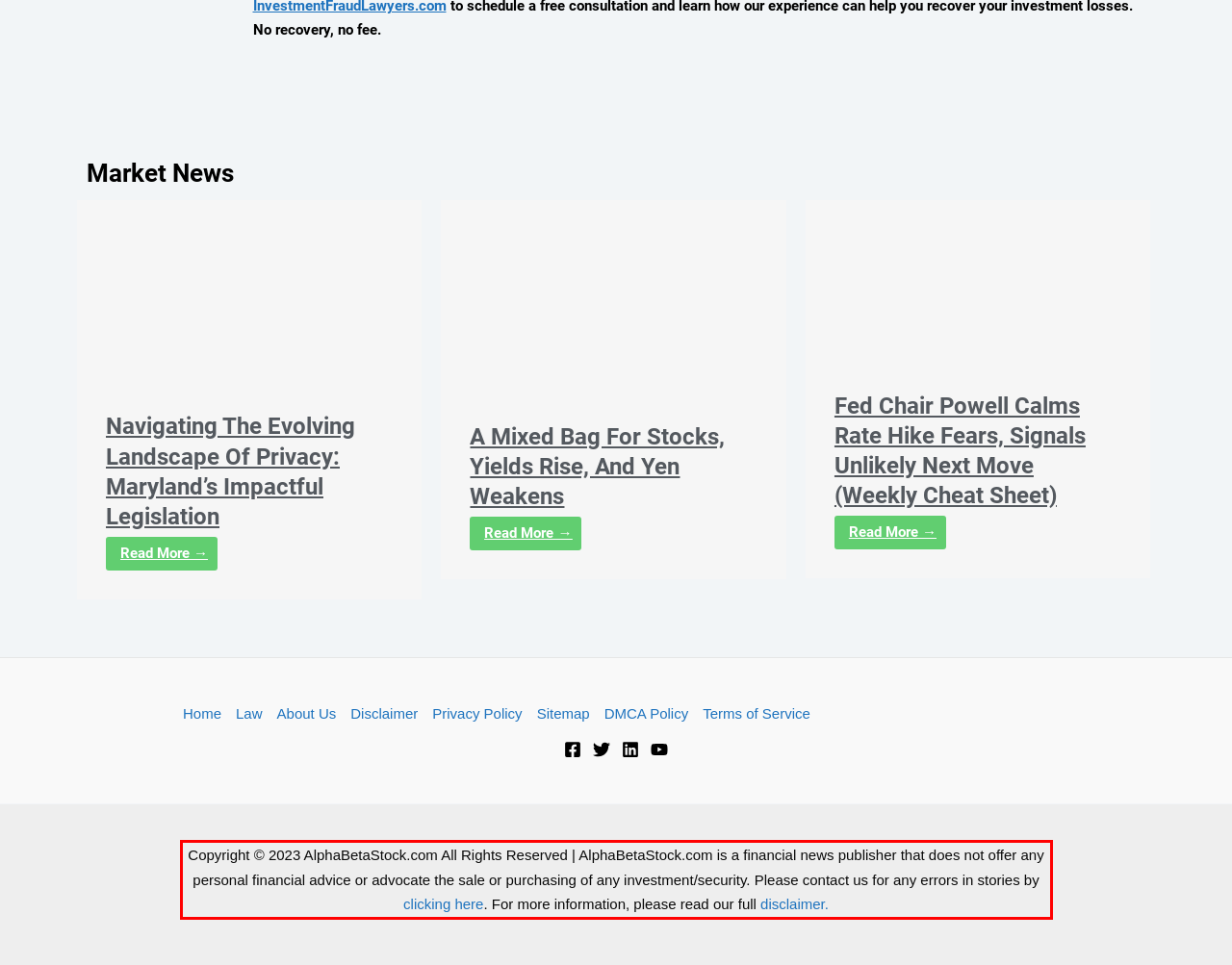You have a screenshot of a webpage with a red bounding box. Identify and extract the text content located inside the red bounding box.

Copyright © 2023 AlphaBetaStock.com All Rights Reserved | AlphaBetaStock.com is a financial news publisher that does not offer any personal financial advice or advocate the sale or purchasing of any investment/security. Please contact us for any errors in stories by clicking here. For more information, please read our full disclaimer.